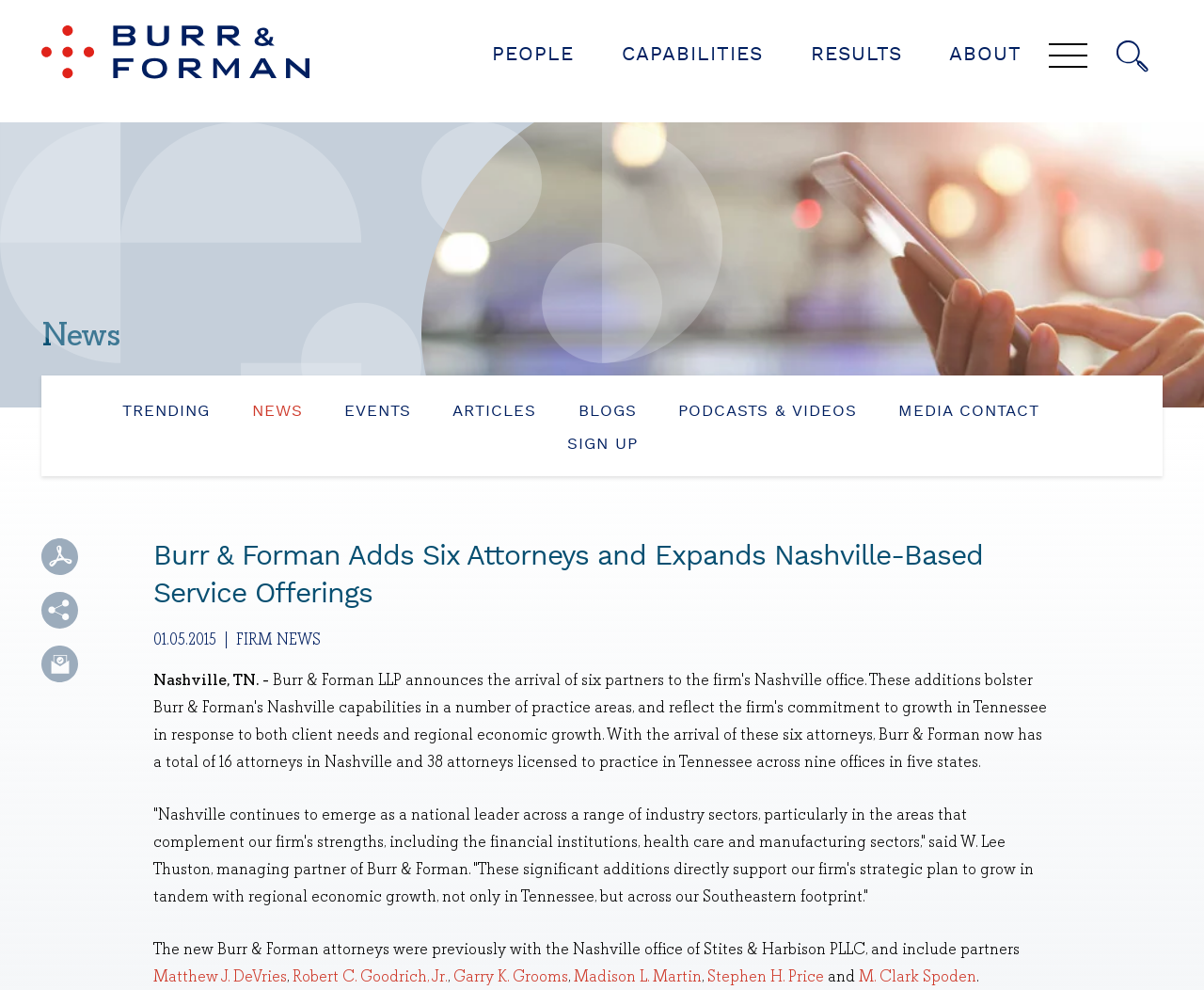Please provide the bounding box coordinates for the element that needs to be clicked to perform the following instruction: "Click the 'PEOPLE' link". The coordinates should be given as four float numbers between 0 and 1, i.e., [left, top, right, bottom].

[0.389, 0.035, 0.497, 0.086]